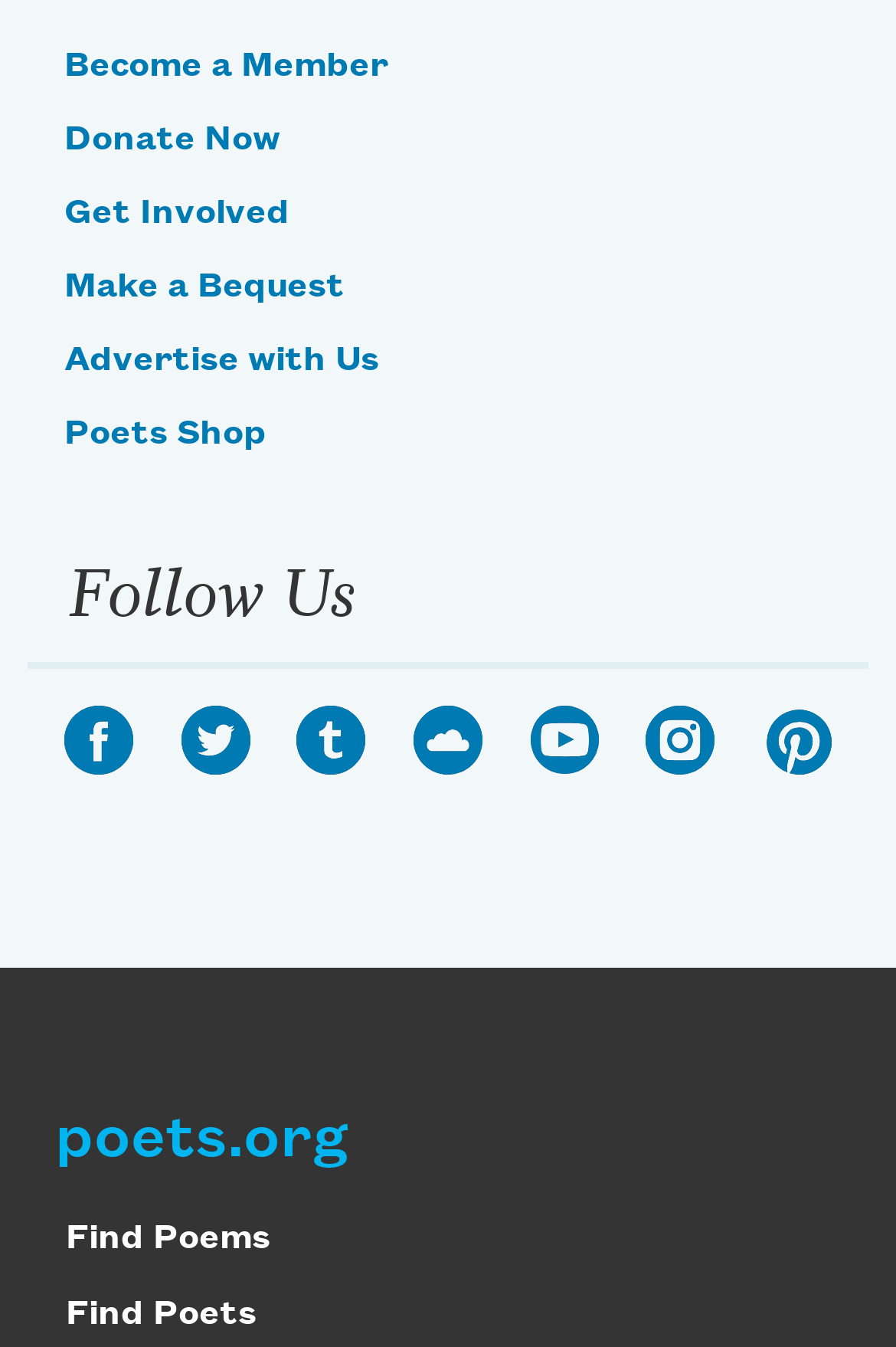Locate the bounding box coordinates of the item that should be clicked to fulfill the instruction: "search for something".

None